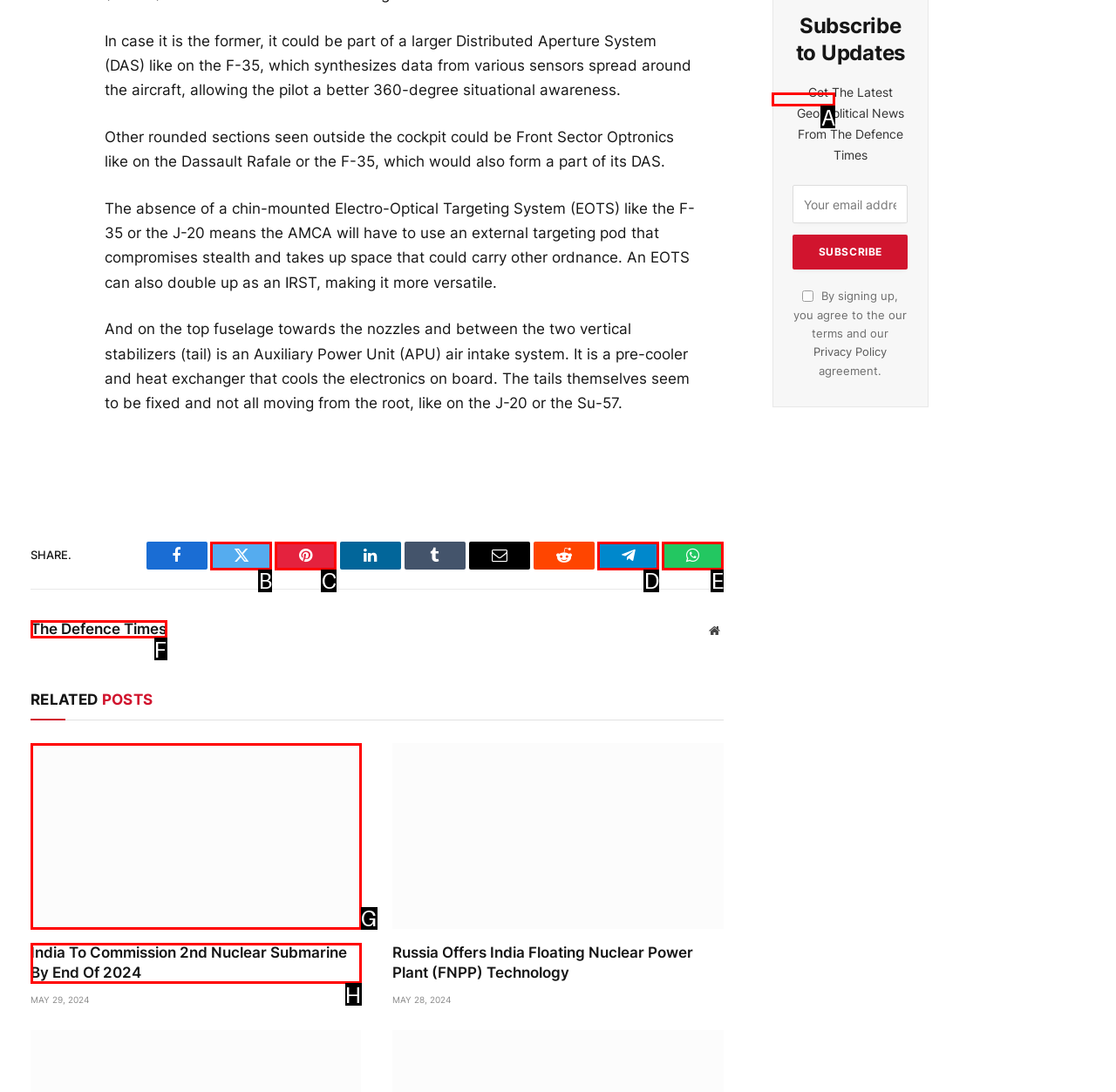Which HTML element matches the description: Telegram?
Reply with the letter of the correct choice.

D